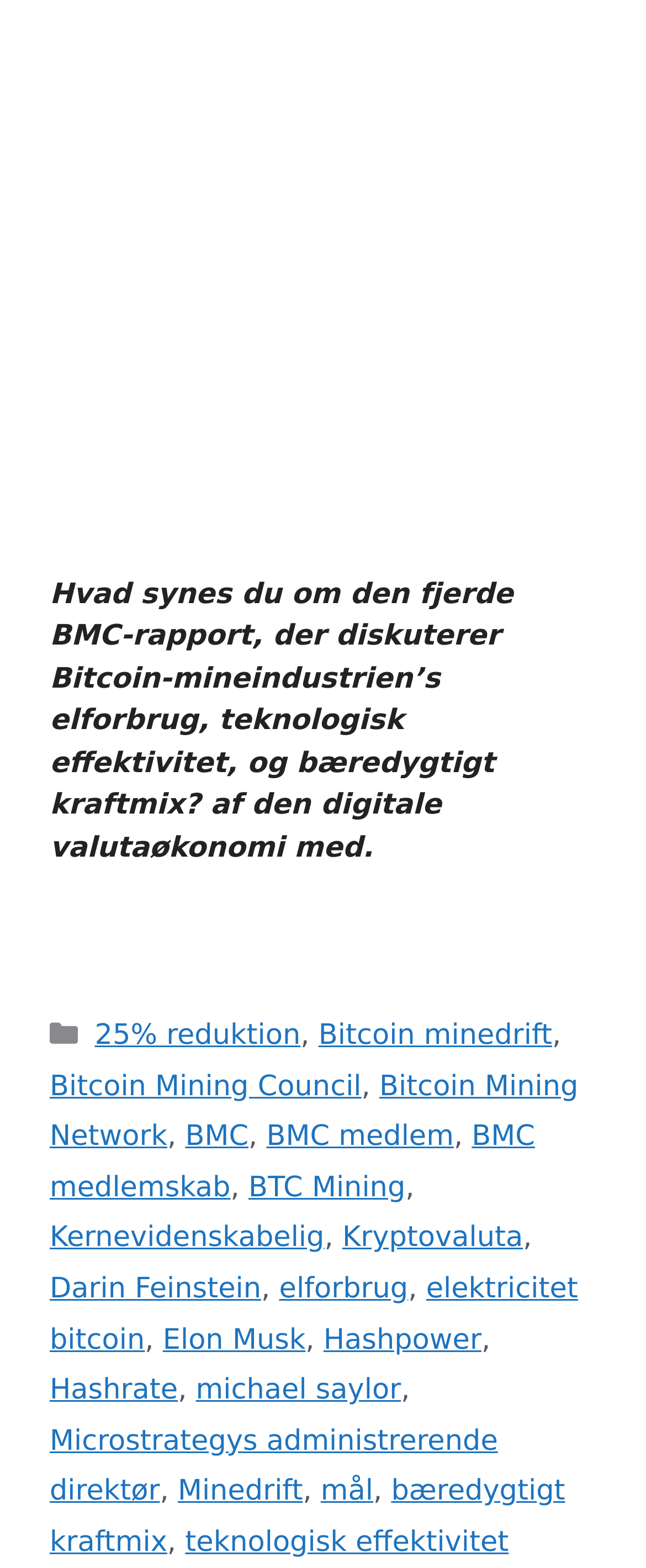How many commas are used to separate links? Examine the screenshot and reply using just one word or a brief phrase.

At least 7